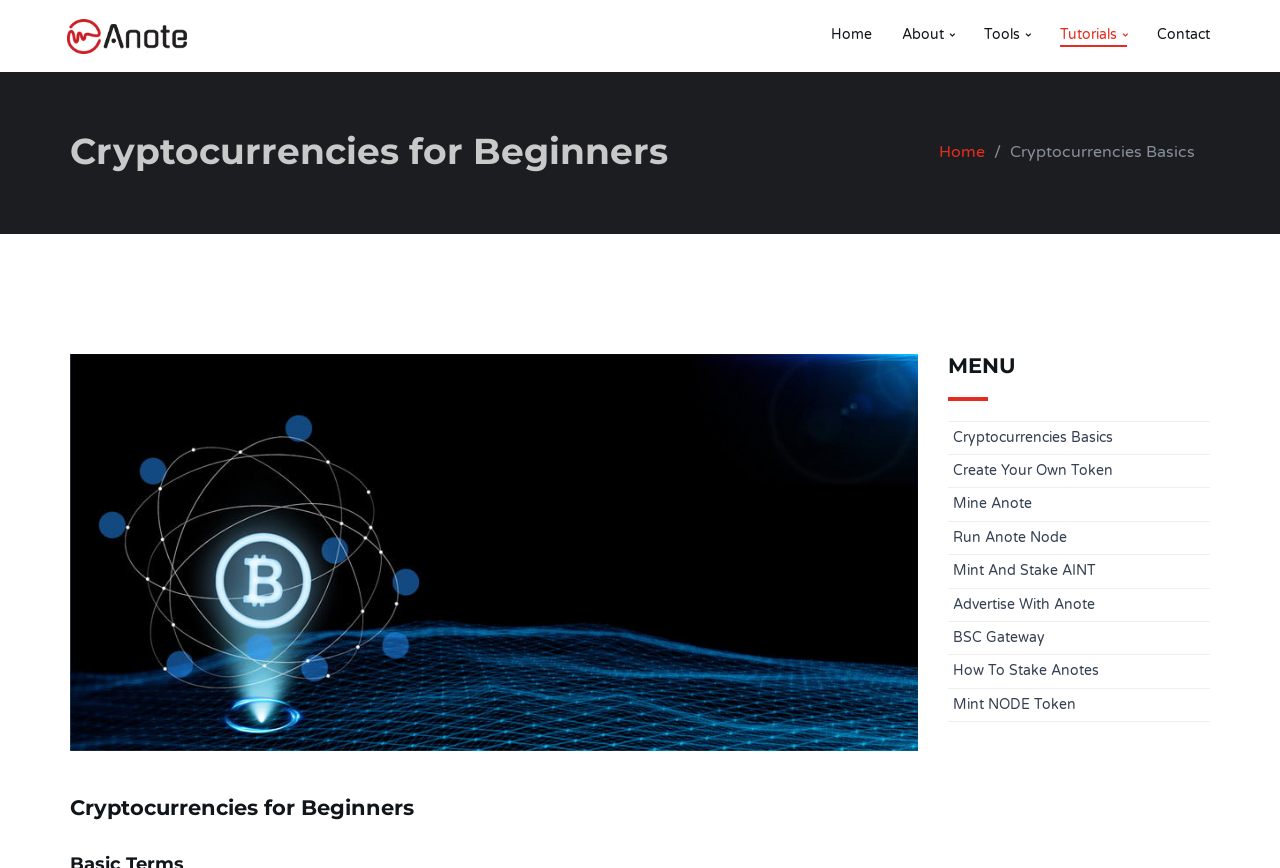Use a single word or phrase to answer the question:
What is the text of the heading above the menu section?

MENU